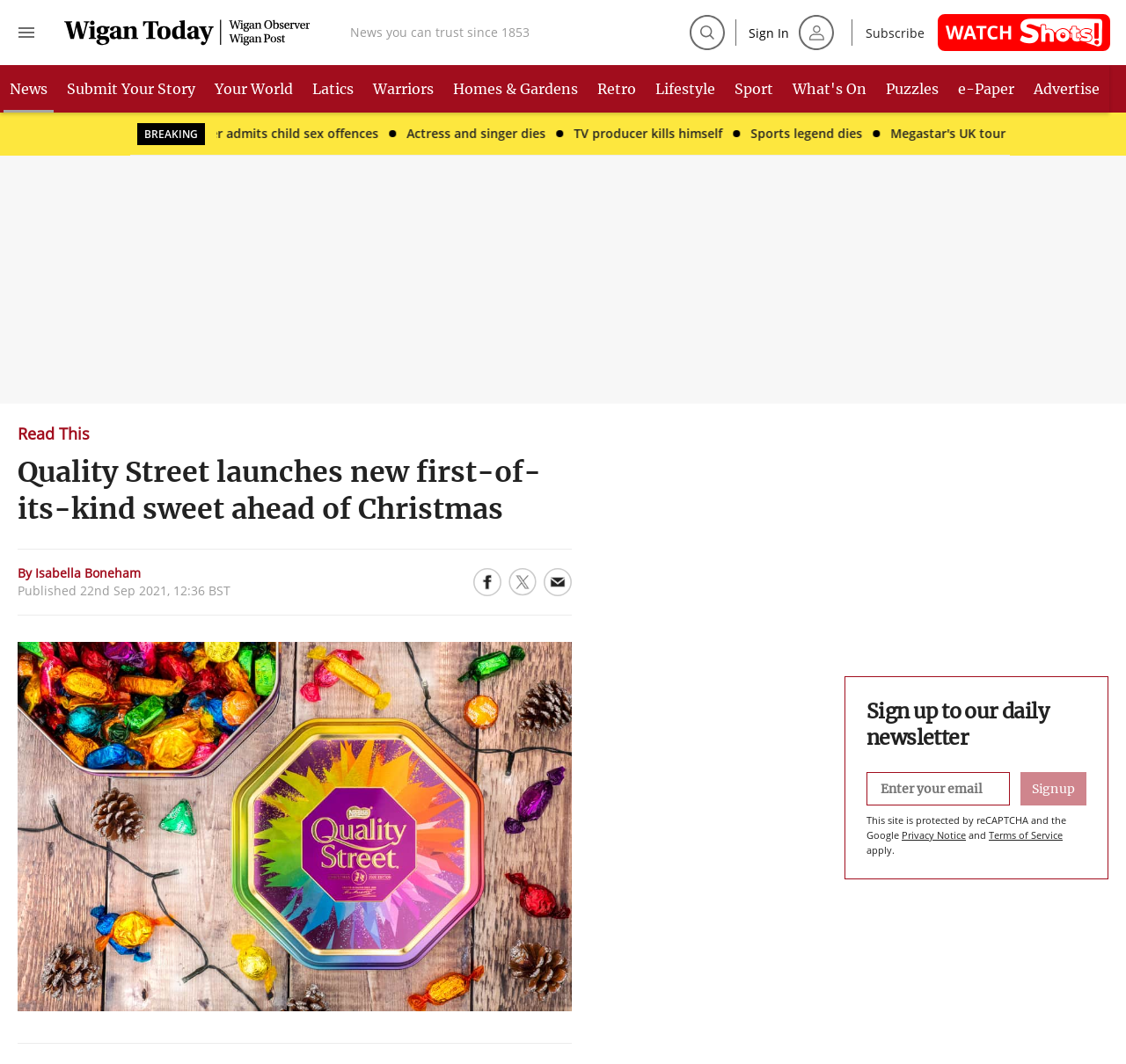What is the purpose of the button with the text 'Open full menu'?
Based on the visual information, provide a detailed and comprehensive answer.

The button with the text 'Open full menu' is likely to be used to open the full menu of the website, allowing users to navigate to different sections of the website.